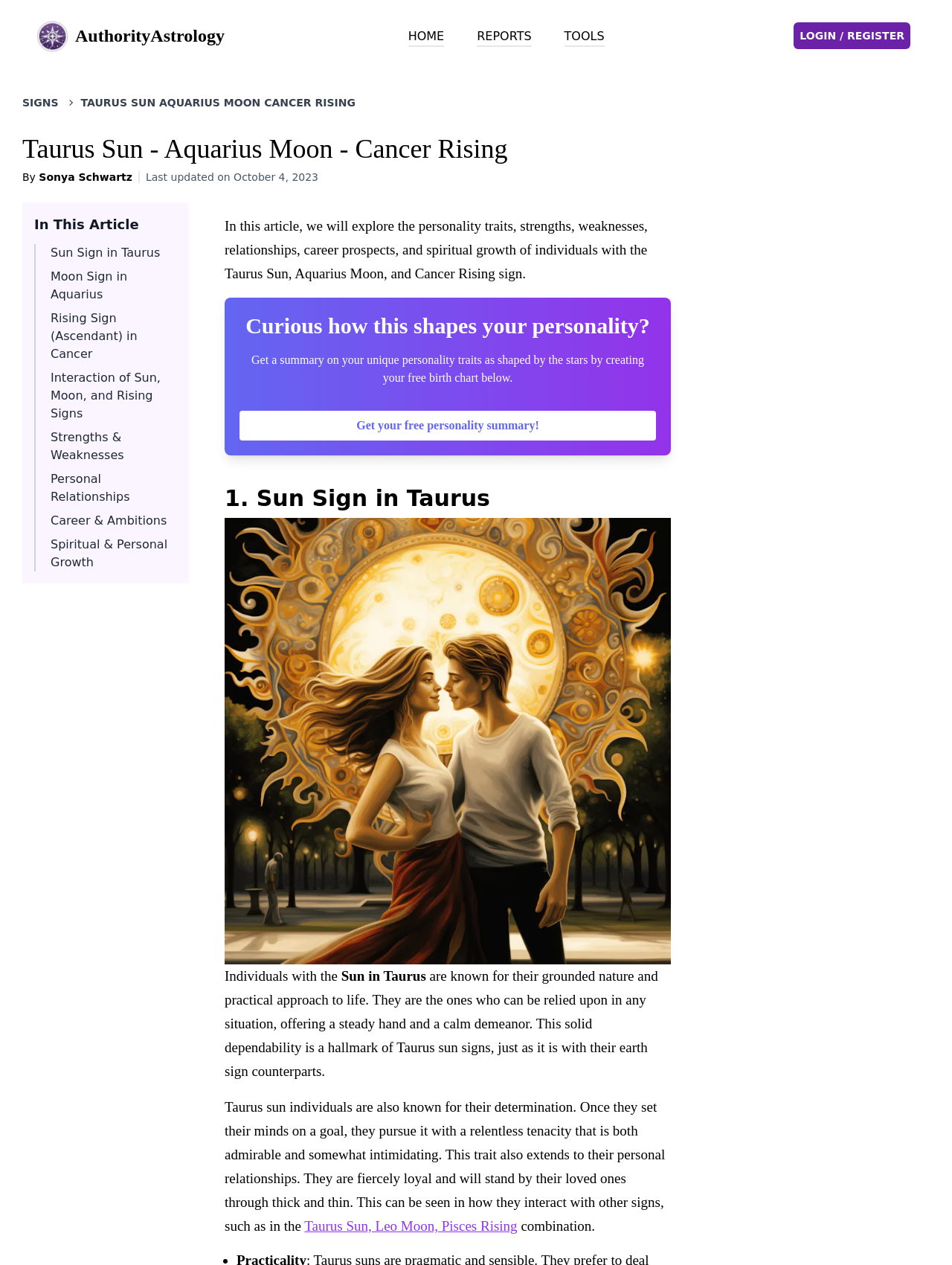Please locate the UI element described by "aria-label="Toggle Search" title="Toggle Search"" and provide its bounding box coordinates.

None